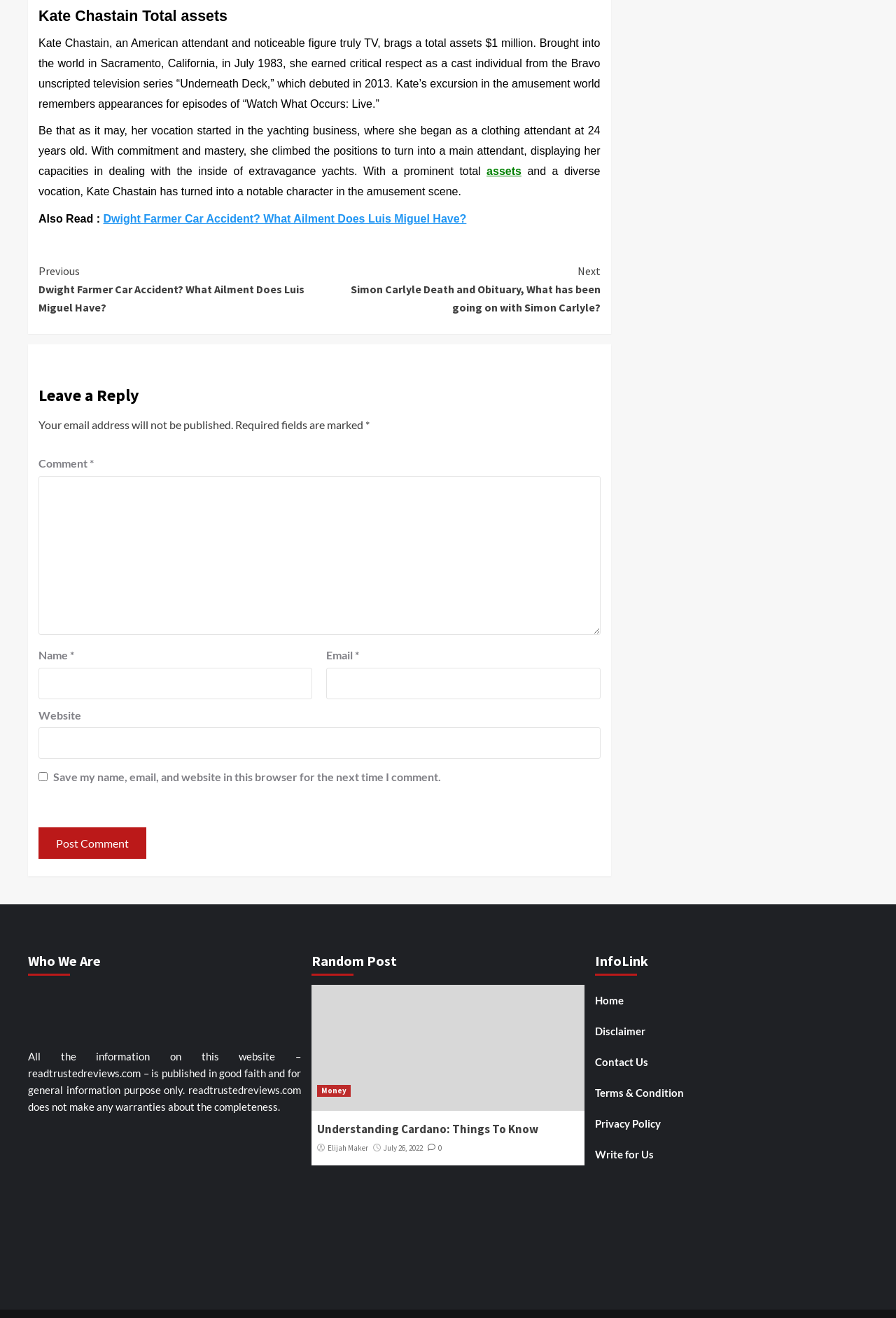Based on the image, please respond to the question with as much detail as possible:
What is the name of the TV series Kate Chastain was a cast member of?

The webpage states that Kate Chastain earned critical respect as a cast individual from the Bravo unscripted television series 'Underneath Deck', which debuted in 2013.